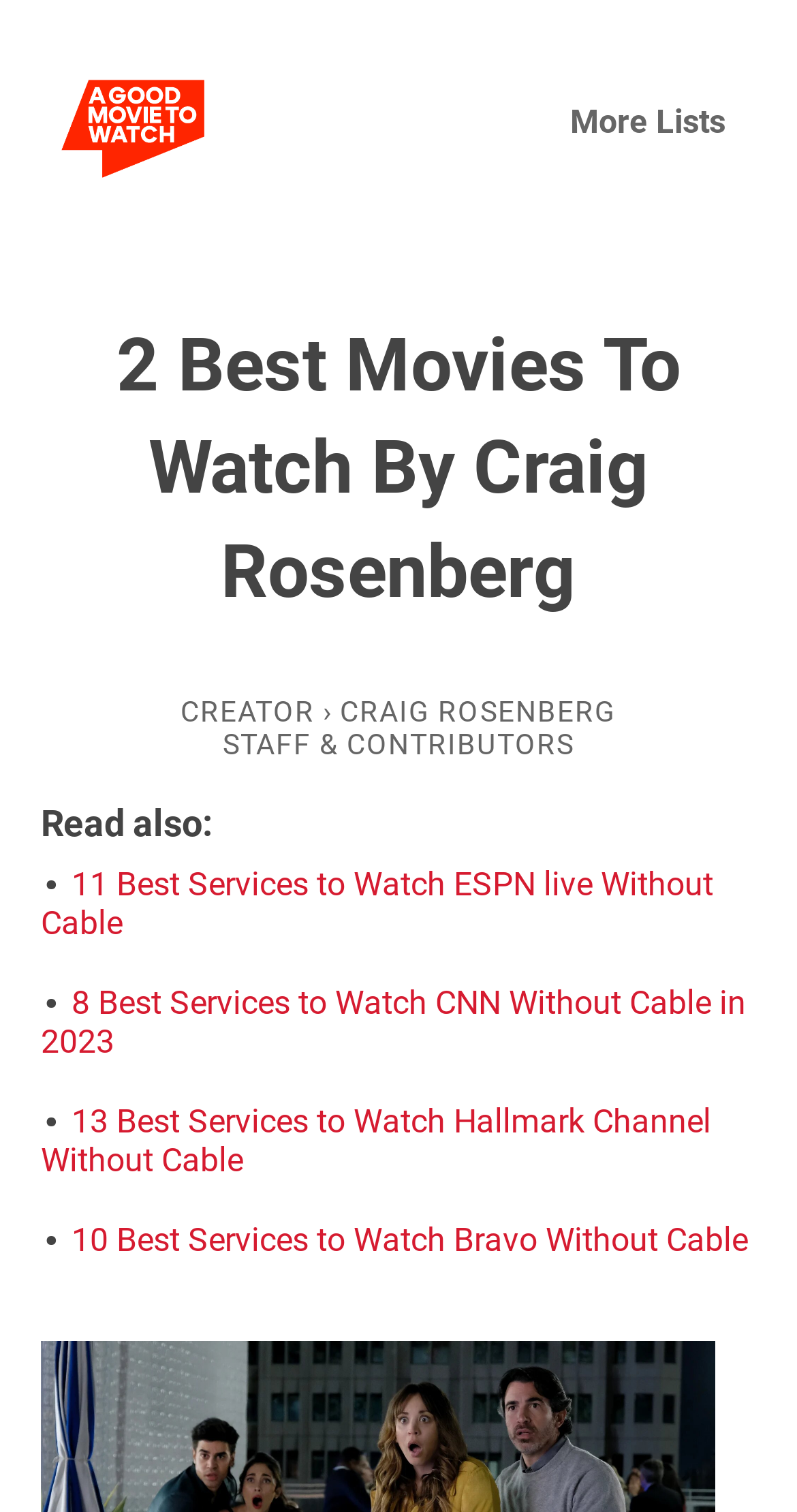Construct a comprehensive caption that outlines the webpage's structure and content.

The webpage is about movie recommendations, specifically featuring two movies selected by Craig Rosenberg. At the top left, there is a logo of "agoodmovietowatch" accompanied by a link to the website. On the top right, there is a link to "More Lists". 

Below the logo, the main title "2 Best Movies To Watch By Craig Rosenberg" is prominently displayed. The creator's name, Craig Rosenberg, is mentioned alongside a link to his profile. 

Underneath the title, there are four links to related articles, including "11 Best Services to Watch ESPN live Without Cable", "8 Best Services to Watch CNN Without Cable in 2023", "13 Best Services to Watch Hallmark Channel Without Cable", and "10 Best Services to Watch Bravo Without Cable". These links are stacked vertically, with the first one starting from the top left and the rest following below it.